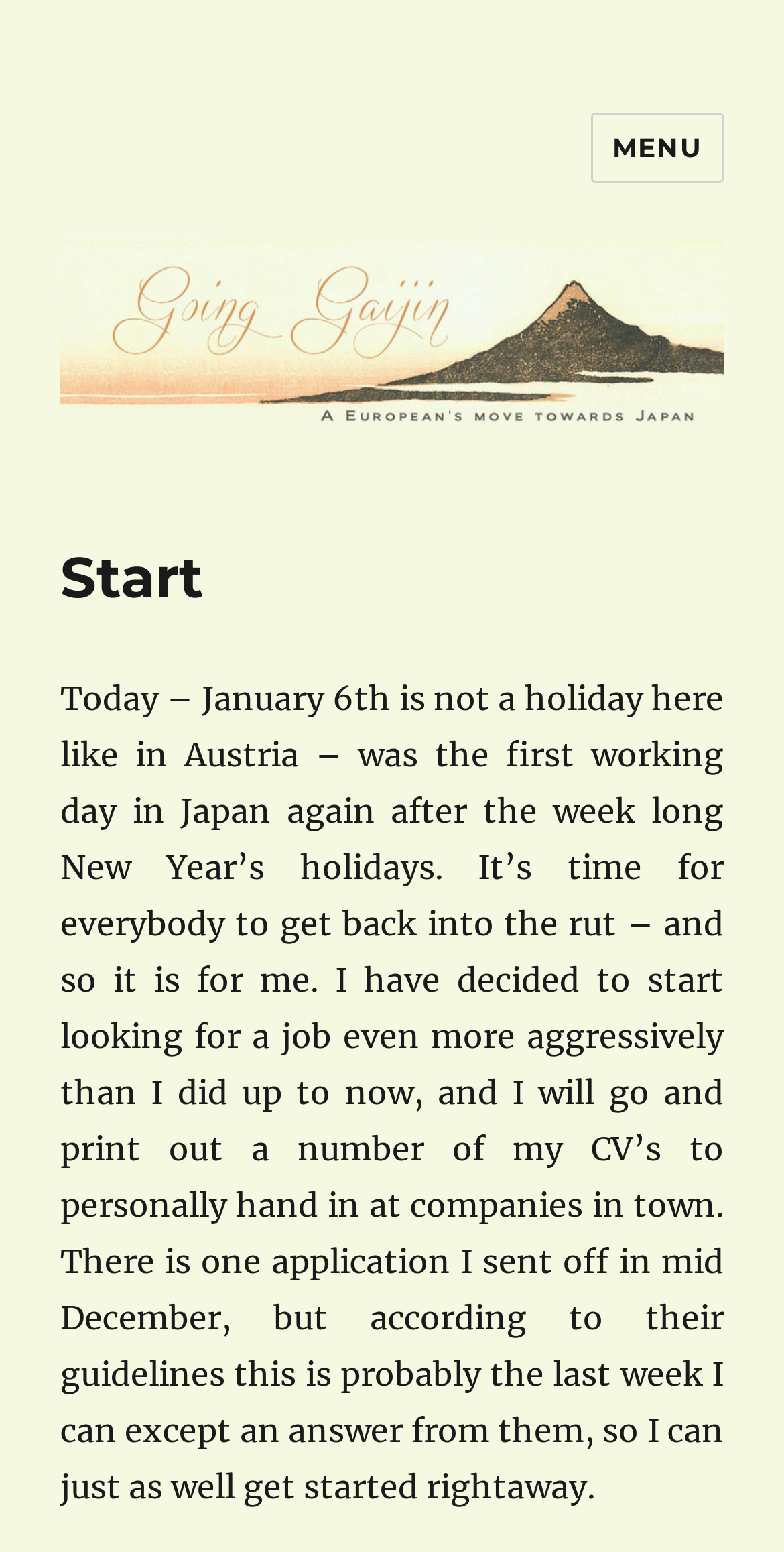Please provide a brief answer to the following inquiry using a single word or phrase:
What is the date mentioned in the text?

January 6th